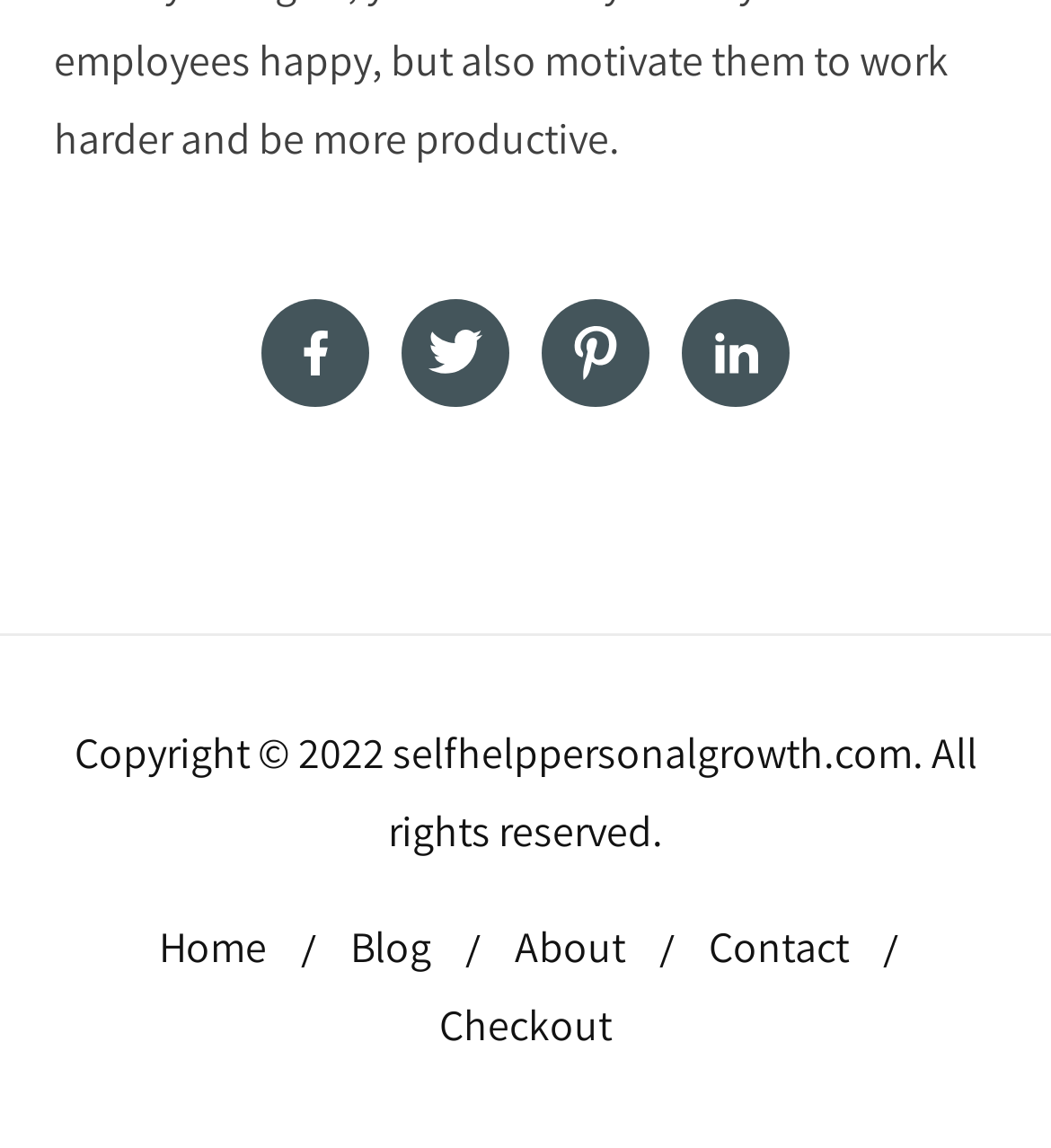Based on what you see in the screenshot, provide a thorough answer to this question: What is the website's copyright year?

I found the copyright year by looking at the static text element at the bottom of the page, which says 'Copyright © 2022 selfhelppersonalgrowth.com. All rights reserved.'